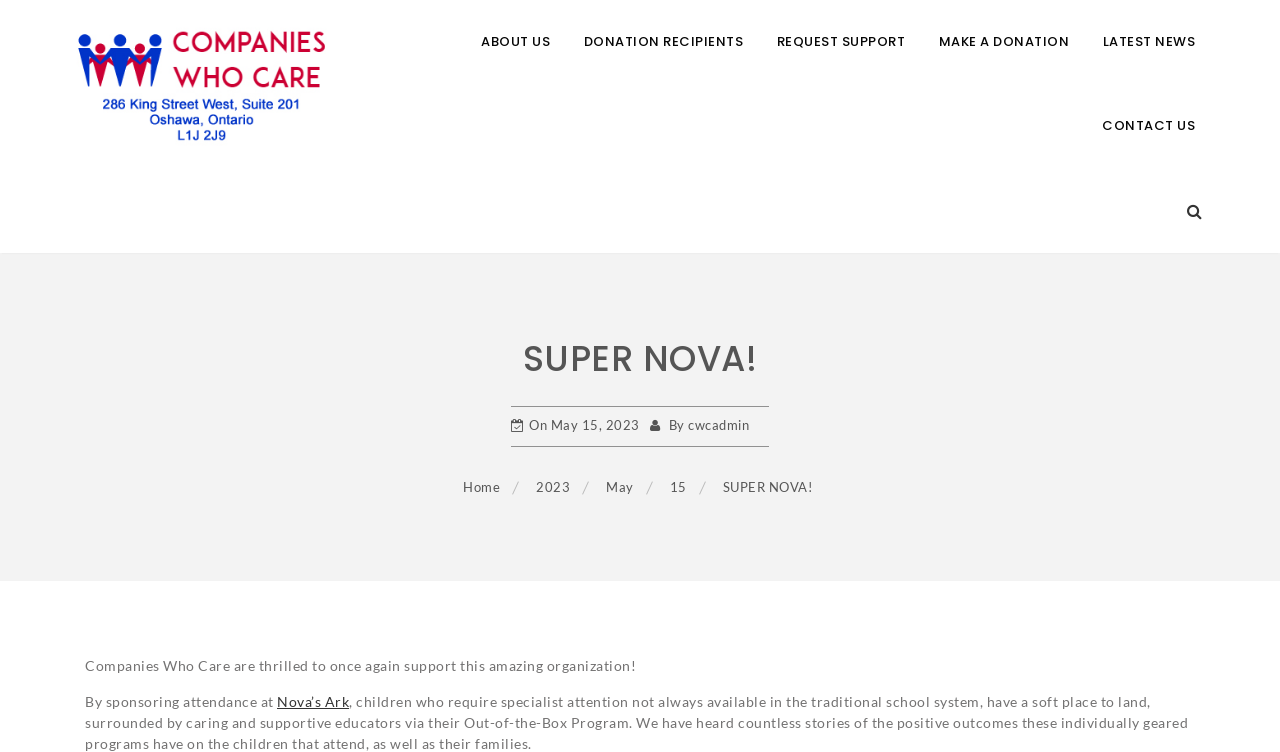Please identify the bounding box coordinates of the clickable region that I should interact with to perform the following instruction: "Visit DONATION RECIPIENTS". The coordinates should be expressed as four float numbers between 0 and 1, i.e., [left, top, right, bottom].

[0.456, 0.0, 0.58, 0.112]